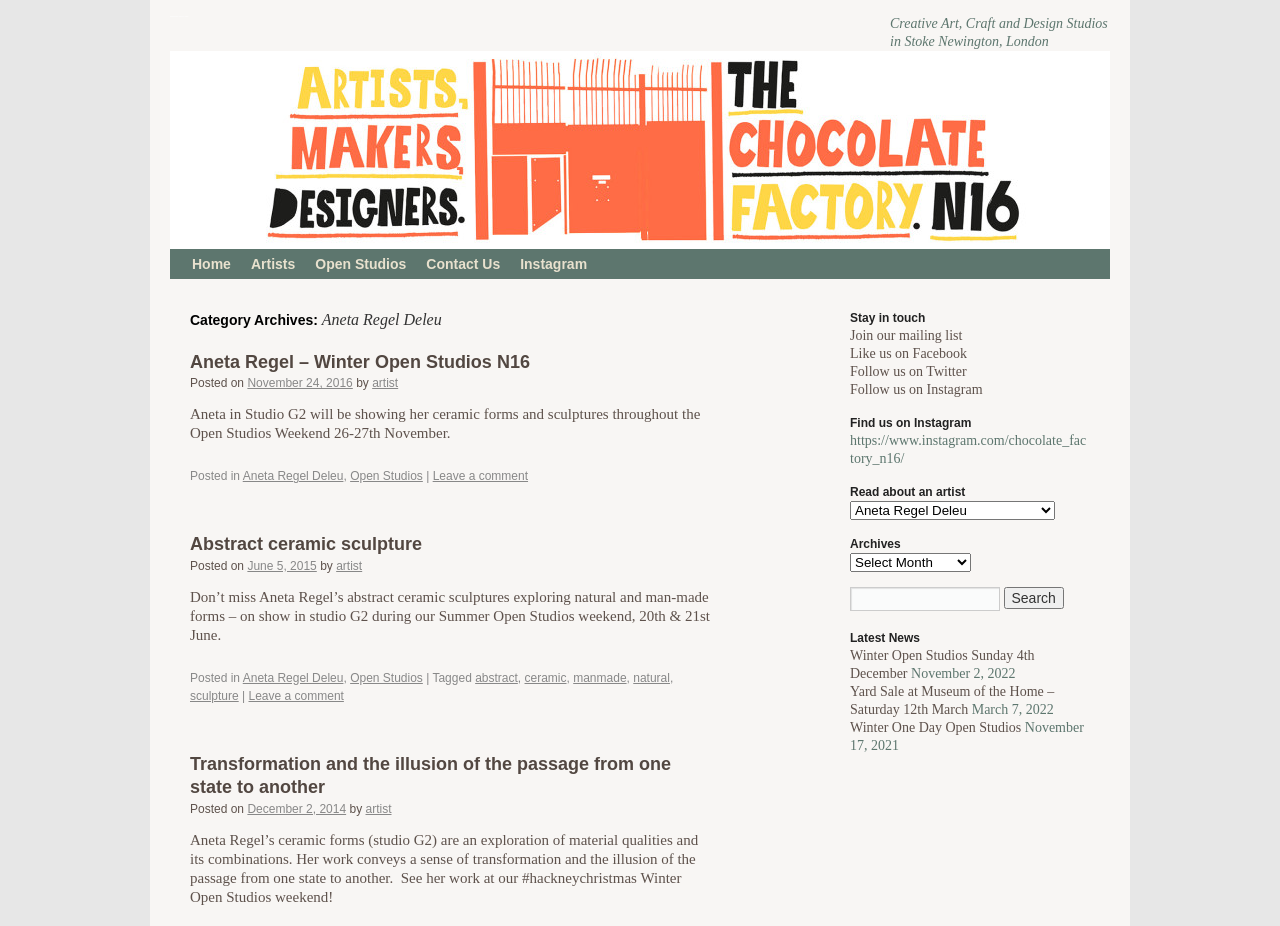Write an exhaustive caption that covers the webpage's main aspects.

The webpage is about Aneta Regel Deleu, an artist at the Chocolate Factory N16 Artists' Studios in Stoke Newington, London. At the top of the page, there is a link to the Chocolate Factory N16 Artists' Studios, accompanied by a brief description of the studios. Below this, there is a large image of the studios.

The main content of the page is divided into several sections, each featuring a heading and a brief description of Aneta Regel Deleu's work. The sections are arranged in a vertical column, with the most recent posts at the top. Each section includes a heading, a brief description, and links to related categories or tags.

To the right of the main content, there are several complementary sections. One section is dedicated to staying in touch with the studios, featuring links to join the mailing list, like the studios on Facebook, and follow them on Twitter and Instagram. Another section allows users to find the studios on Instagram and read about an artist. There is also a section for archives and a search function.

At the bottom of the page, there is a section featuring the latest news, with links to recent posts and their corresponding dates. Overall, the webpage provides an overview of Aneta Regel Deleu's work and offers ways for users to engage with the Chocolate Factory N16 Artists' Studios.